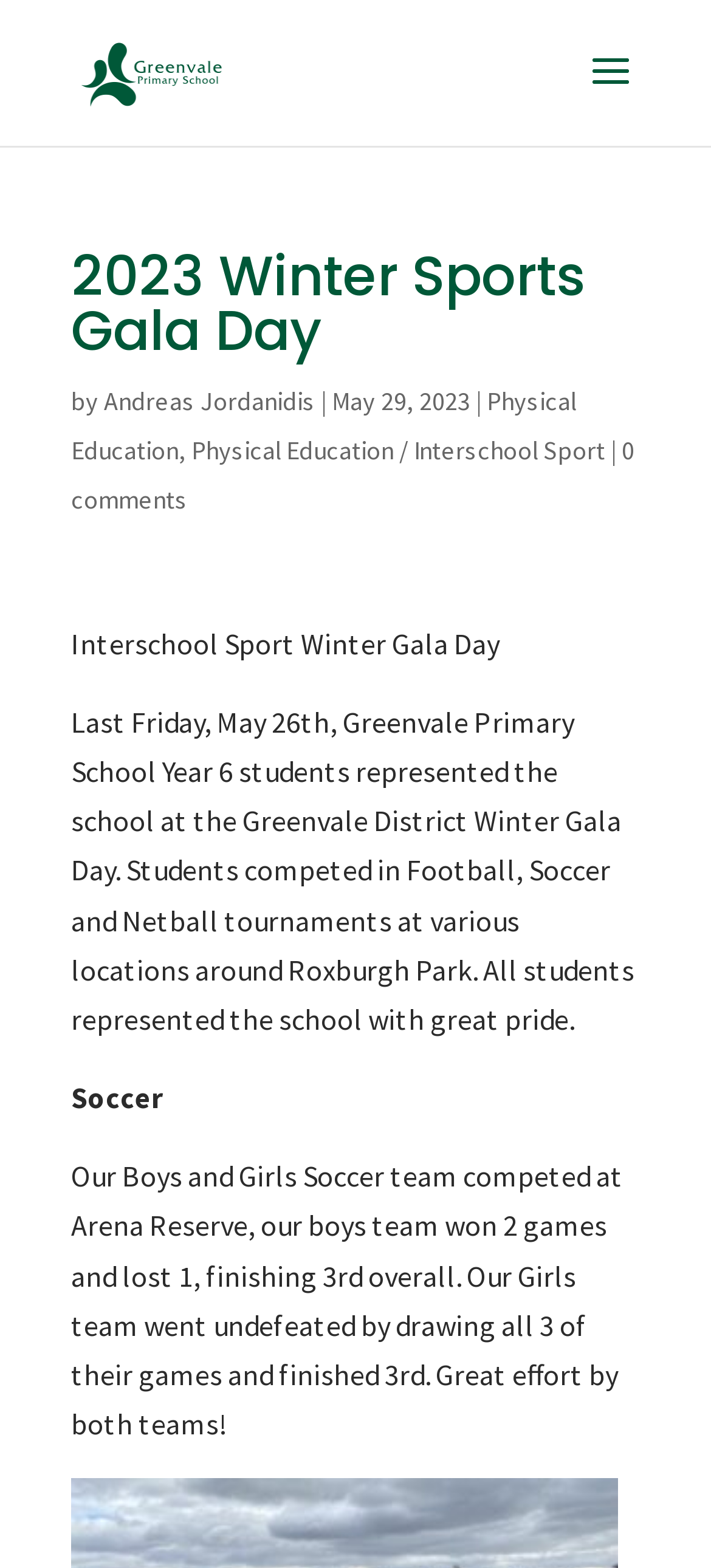Carefully examine the image and provide an in-depth answer to the question: What is the name of the school?

The name of the school can be found in the link at the top of the page, which says 'Greenvale Primary School'. This link is also accompanied by an image with the same name.